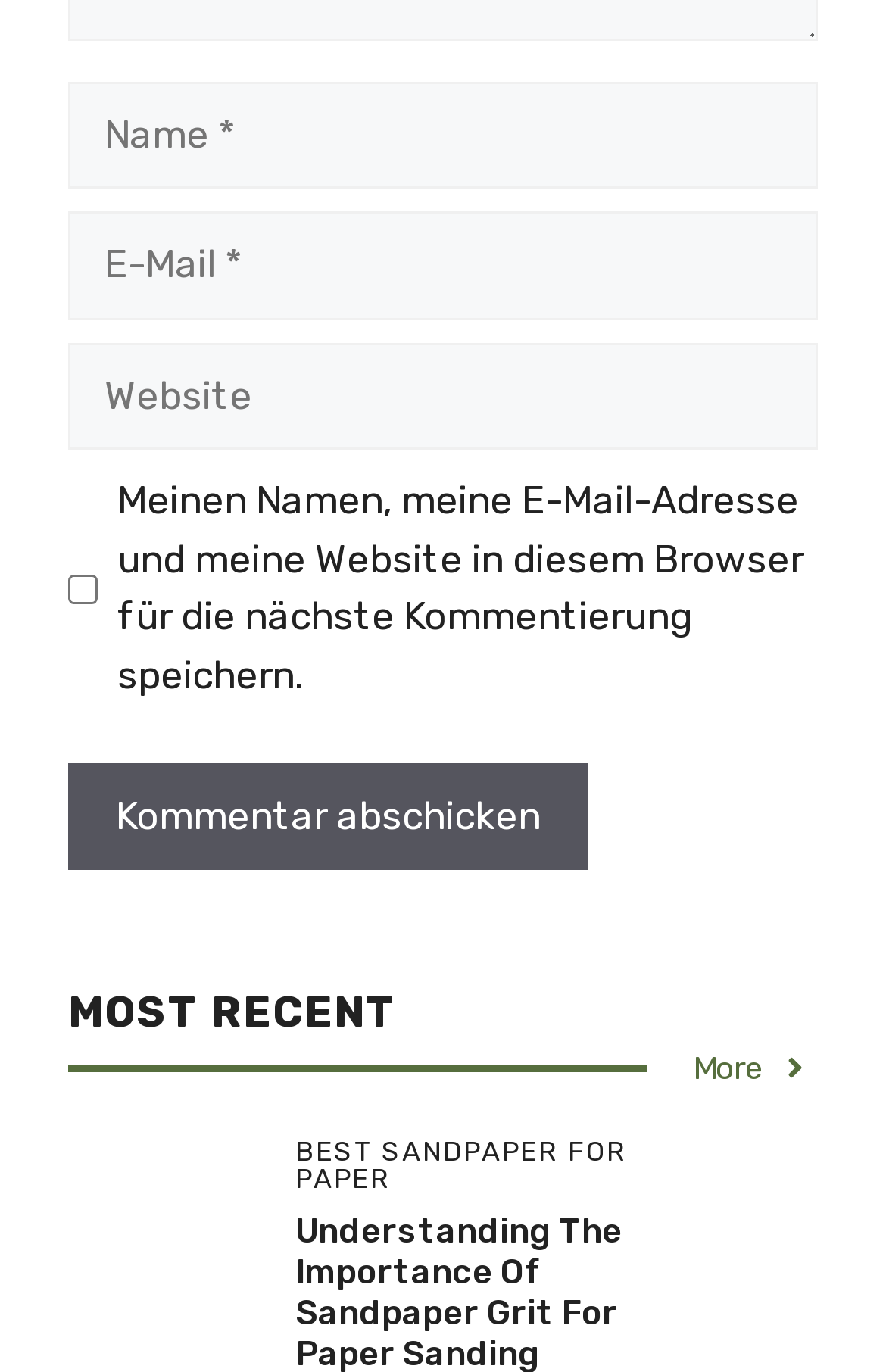What is the purpose of the 'More' link?
Refer to the image and give a detailed response to the question.

The 'More' link is located below the 'MOST RECENT' heading, suggesting that it is used to show more comments or load additional comment content.